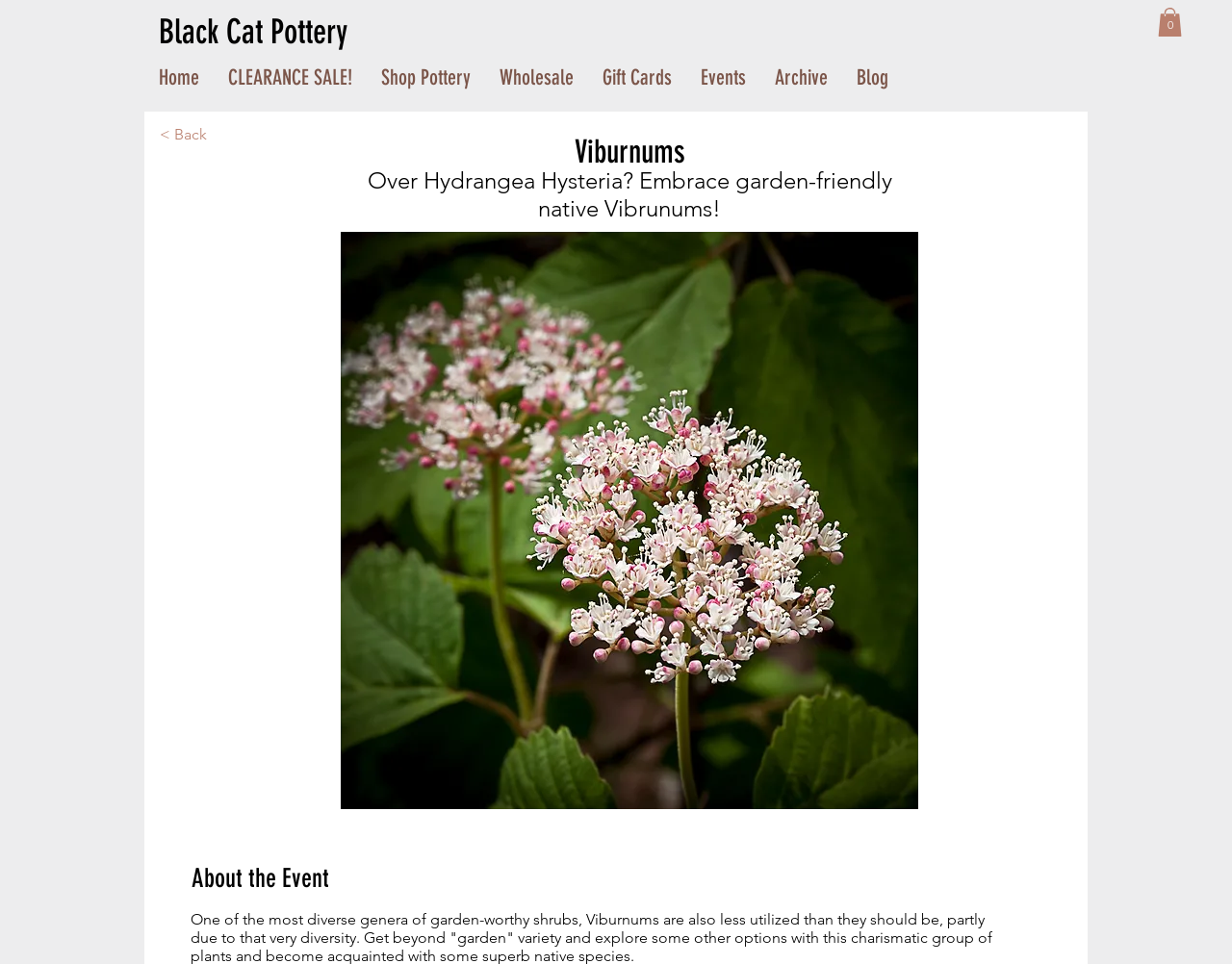Analyze the image and deliver a detailed answer to the question: What is the name of the event mentioned on the webpage?

I determined the answer by looking at the heading element with the text 'Over Hydrangea Hysteria? Embrace garden-friendly native Vibrunums!', which suggests that it is the name of an event or promotion related to Viburnums.